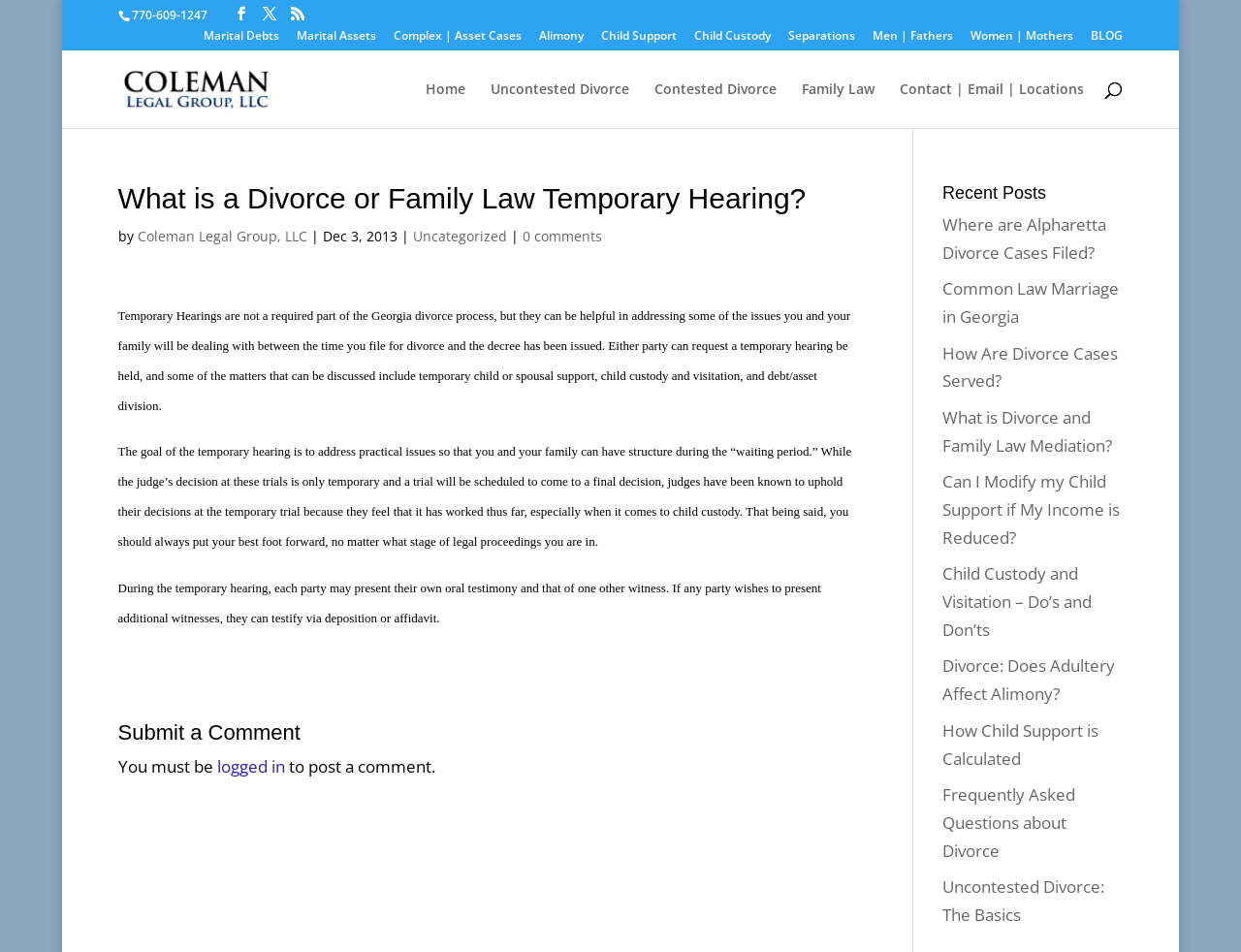Detail the various sections and features present on the webpage.

This webpage is about divorce and family law, specifically focusing on temporary hearings. At the top, there are several social media links and a phone number with the law firm's name and location. Below that, there are links to various topics related to divorce and family law, such as marital debts, alimony, child support, and child custody.

On the left side, there is a search bar and a navigation menu with links to the home page, uncontested and contested divorce, family law, and contact information. 

The main content of the page is an article about temporary hearings in divorce cases. The article is divided into several sections, with headings and paragraphs of text. The article explains what temporary hearings are, their purpose, and what can be discussed during these hearings, such as temporary child or spousal support, child custody, and debt/asset division. It also mentions the goal of temporary hearings, the role of judges, and the process of presenting testimony and evidence.

Below the article, there is a section for submitting a comment, which requires logging in. On the right side, there is a section titled "Recent Posts" with links to several other articles related to divorce and family law, such as where divorce cases are filed, common law marriage in Georgia, and child custody and visitation.